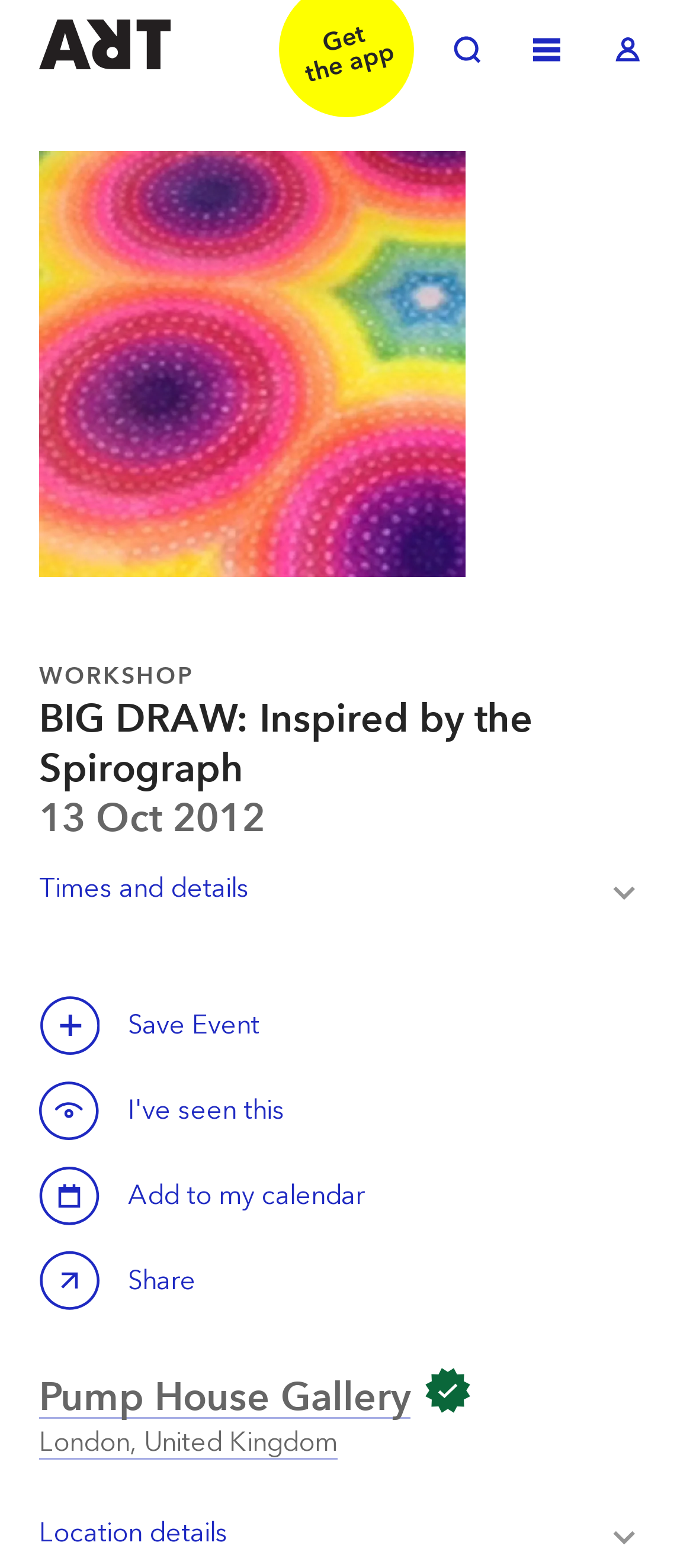Is there an image on the page?
Give a detailed response to the question by analyzing the screenshot.

There are two image elements on the page, one is 'BIG DRAW: Inspired by the Spirograph: Image 0' and the other is an unnamed image.